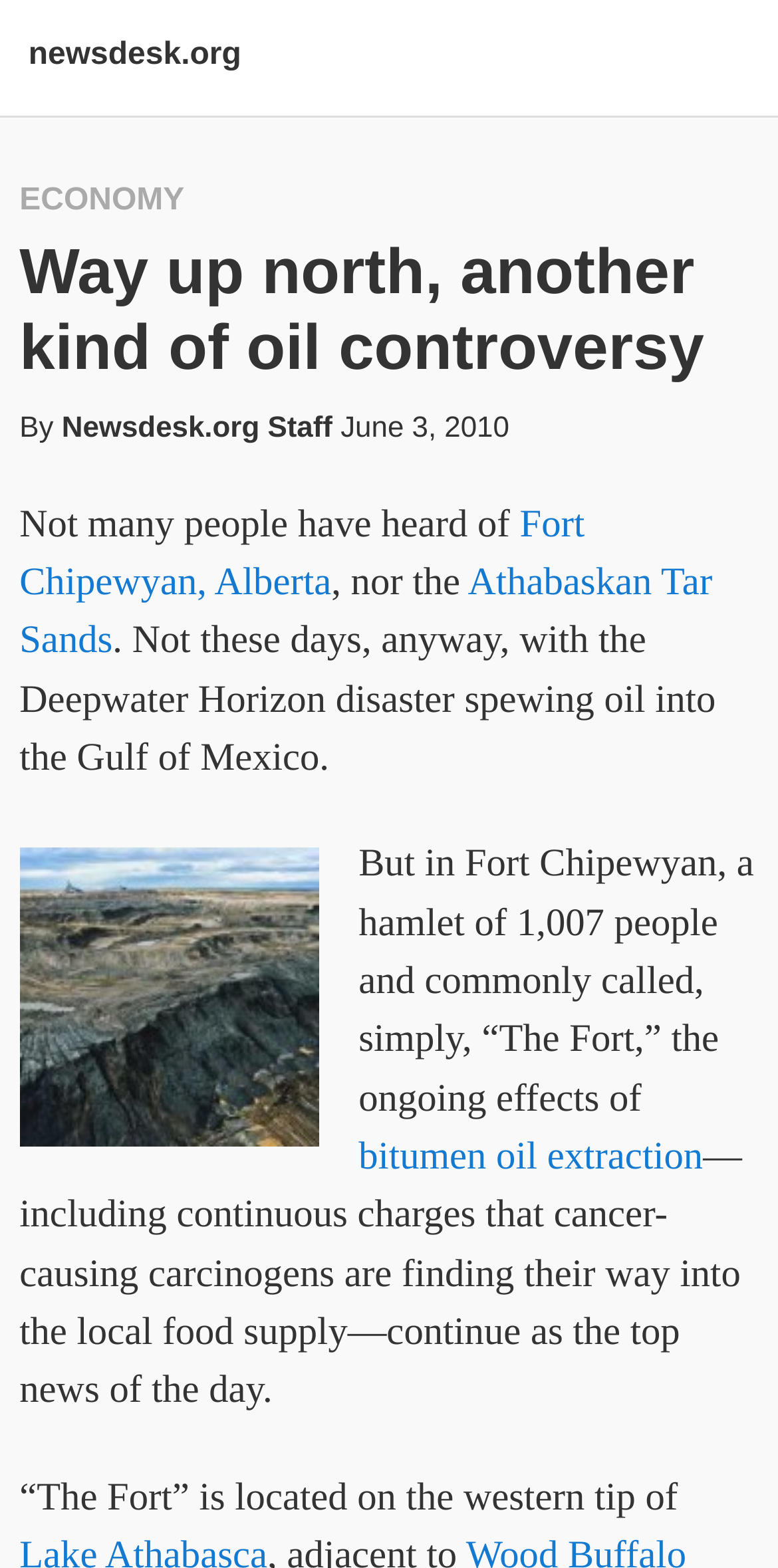What is the name of the author of the article?
Kindly answer the question with as much detail as you can.

I found the answer by looking at the heading that starts with 'By Newsdesk.org Staff...'. The heading mentions the author of the article as Newsdesk.org Staff.